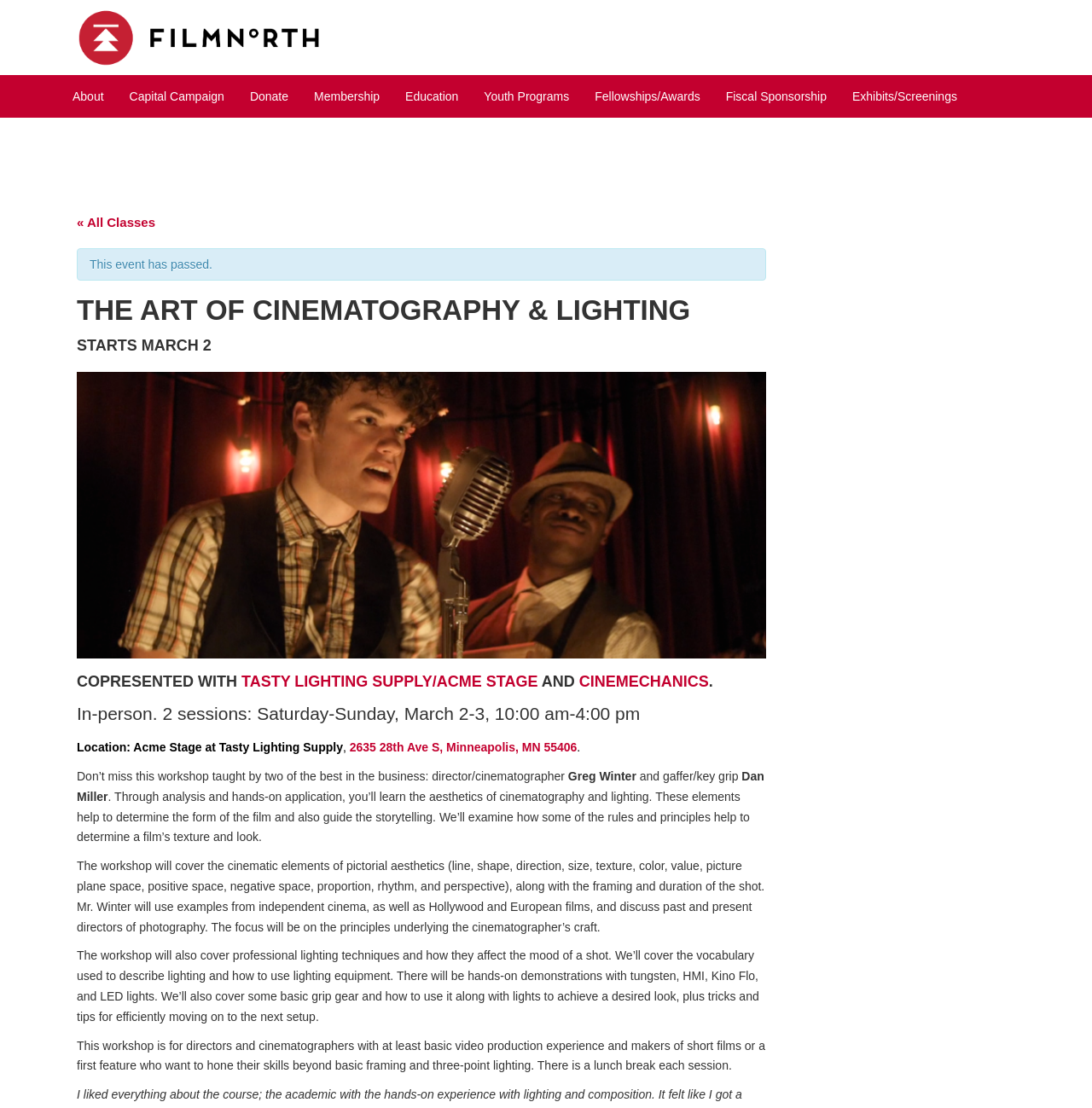Please provide a one-word or phrase answer to the question: 
Who are the instructors of the workshop?

Greg Winter and Dan Miller